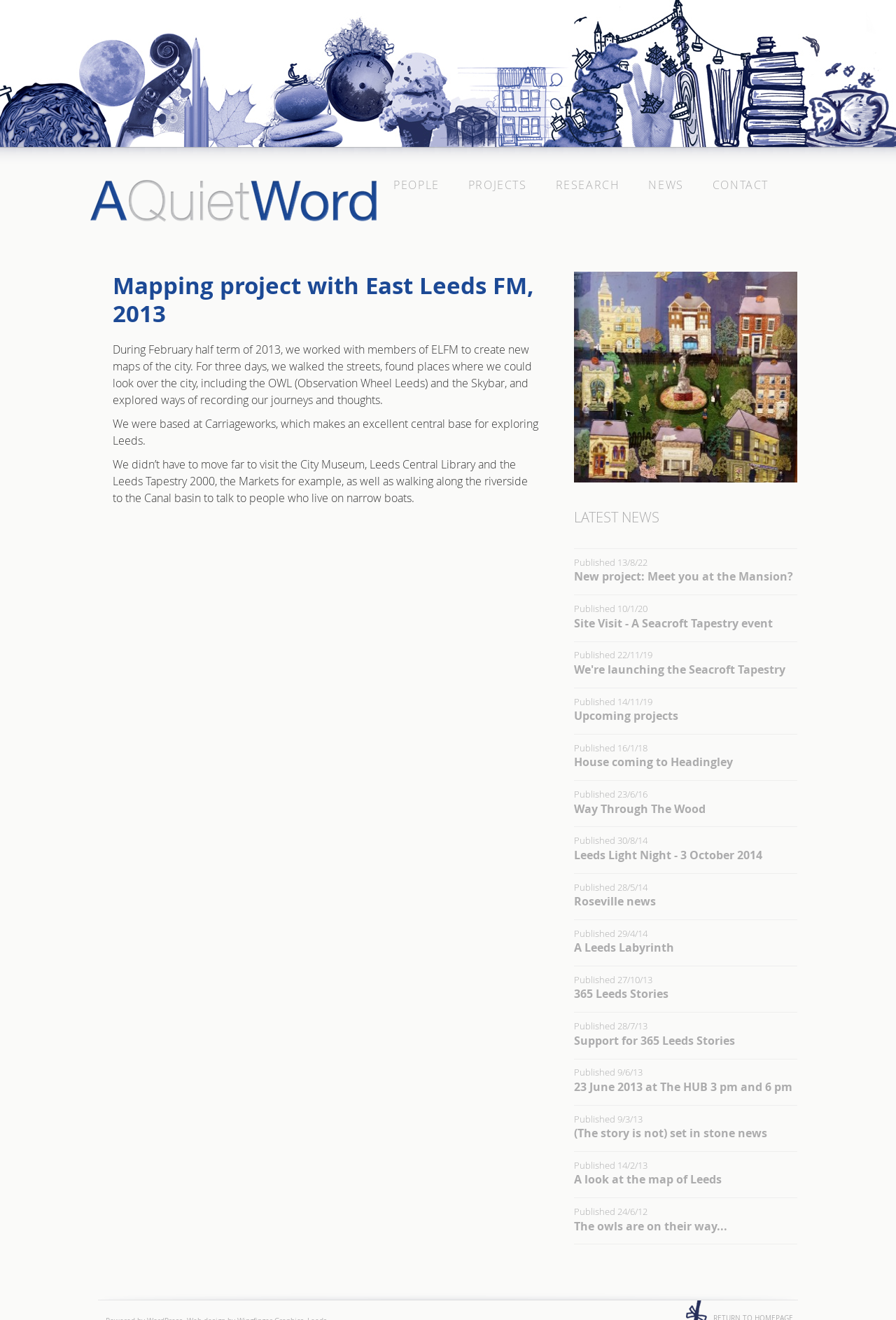How many images are there on the webpage?
With the help of the image, please provide a detailed response to the question.

There are two images on the webpage: the 'A quiet word logo' image at the top left and the 'Image of Money panel from Leeds Tapestry 2000' image in the middle of the webpage.